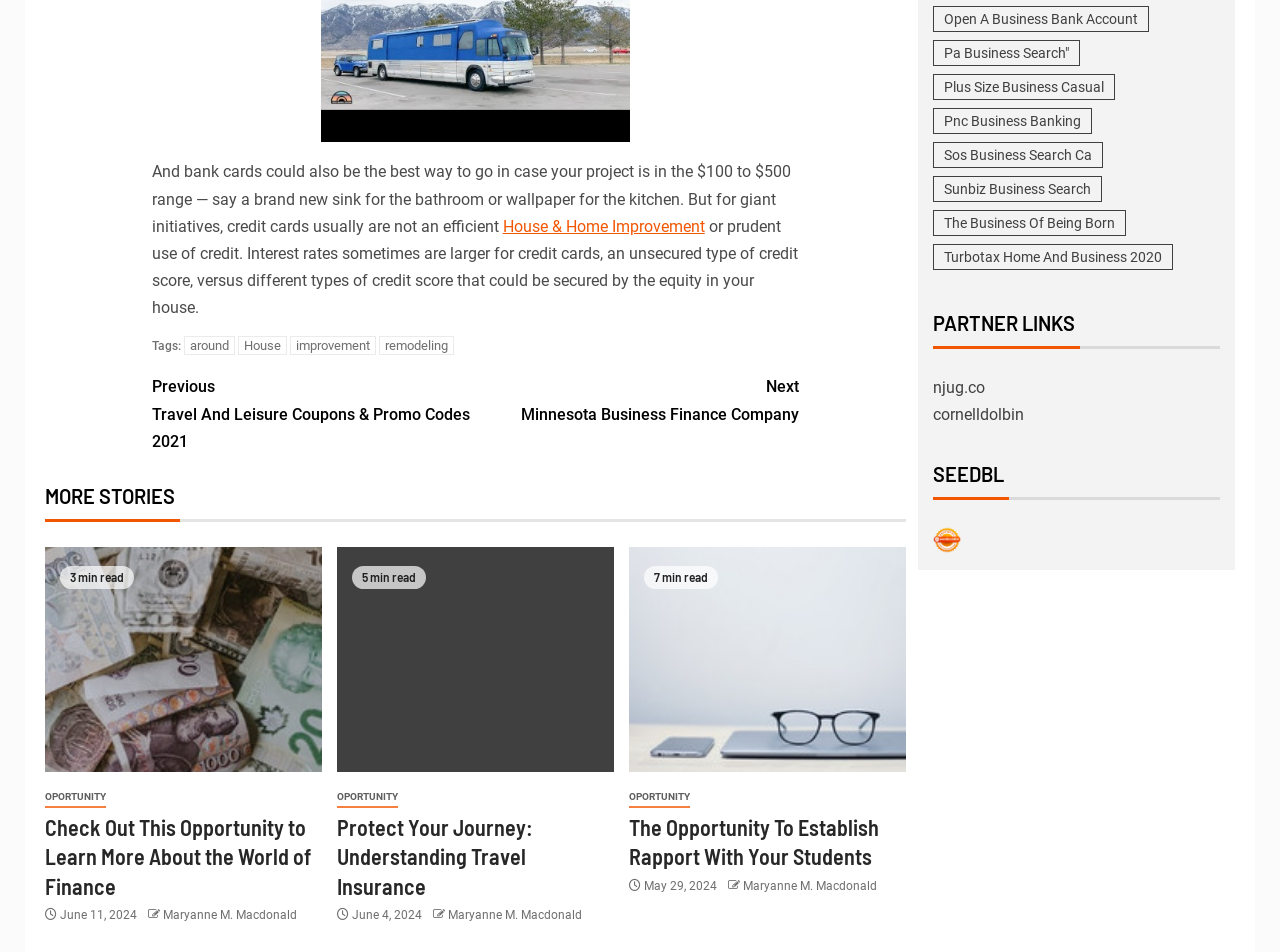Please identify the bounding box coordinates of the element that needs to be clicked to perform the following instruction: "Open 'Open A Business Bank Account'".

[0.729, 0.006, 0.897, 0.033]